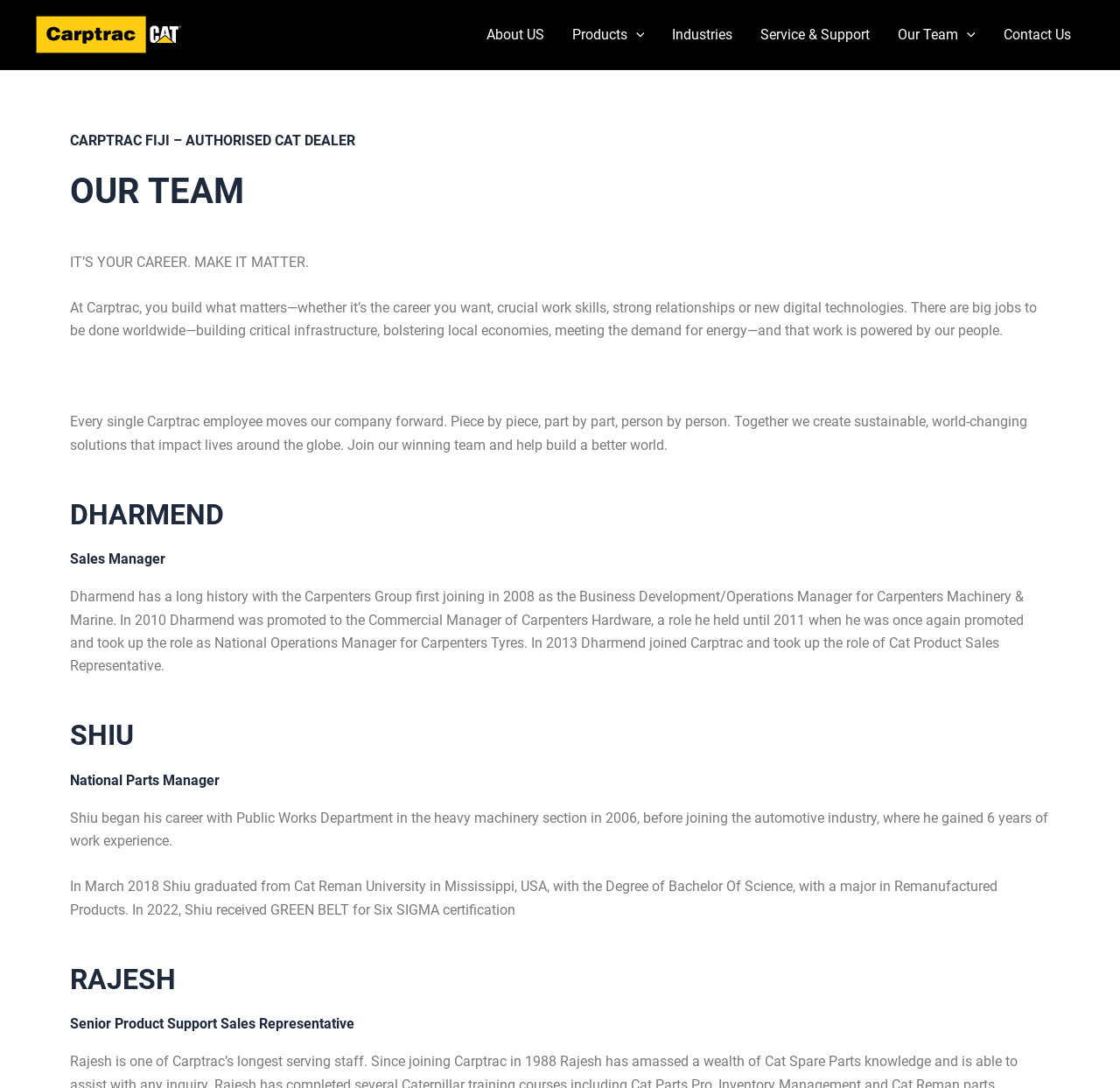Answer the following query concisely with a single word or phrase:
What is the role of Dharmend?

Sales Manager